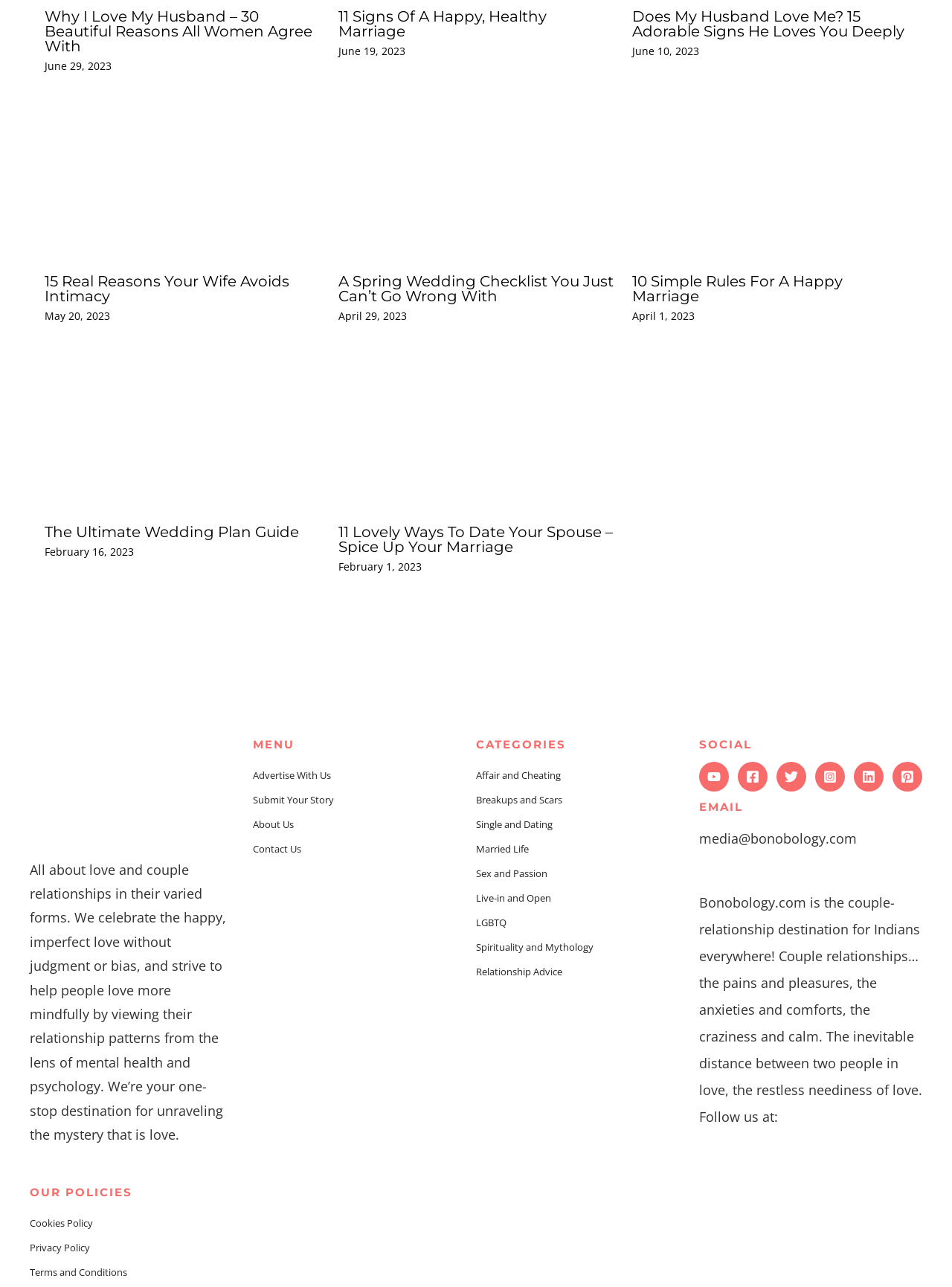What is the name of the website?
Please provide a comprehensive answer based on the visual information in the image.

I looked at the image element in the footer section, which has an alternative text 'Bonobology', indicating that it is the logo of the website. Therefore, the name of the website is Bonobology.